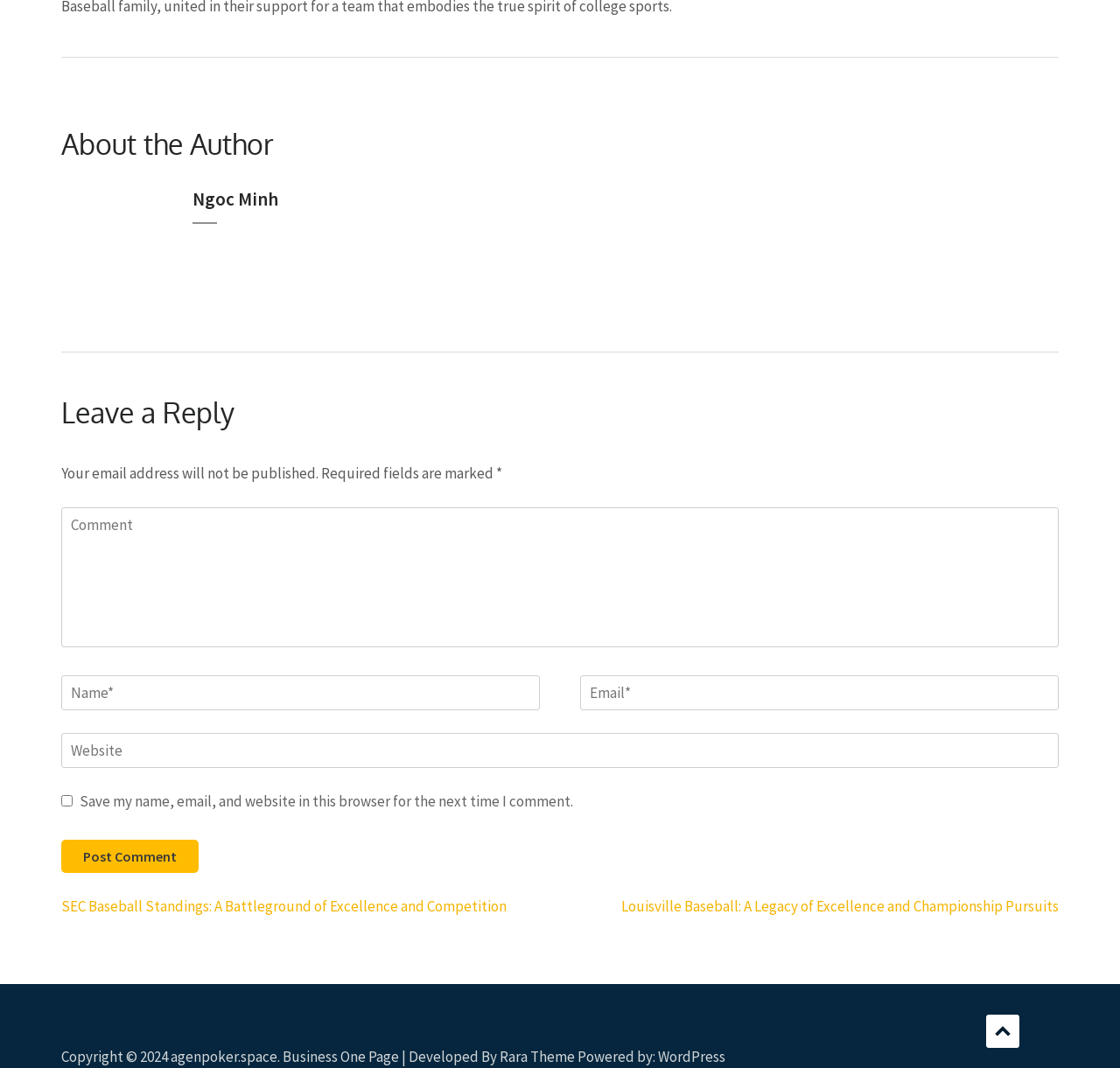Show me the bounding box coordinates of the clickable region to achieve the task as per the instruction: "Enter your name".

[0.055, 0.634, 0.088, 0.652]